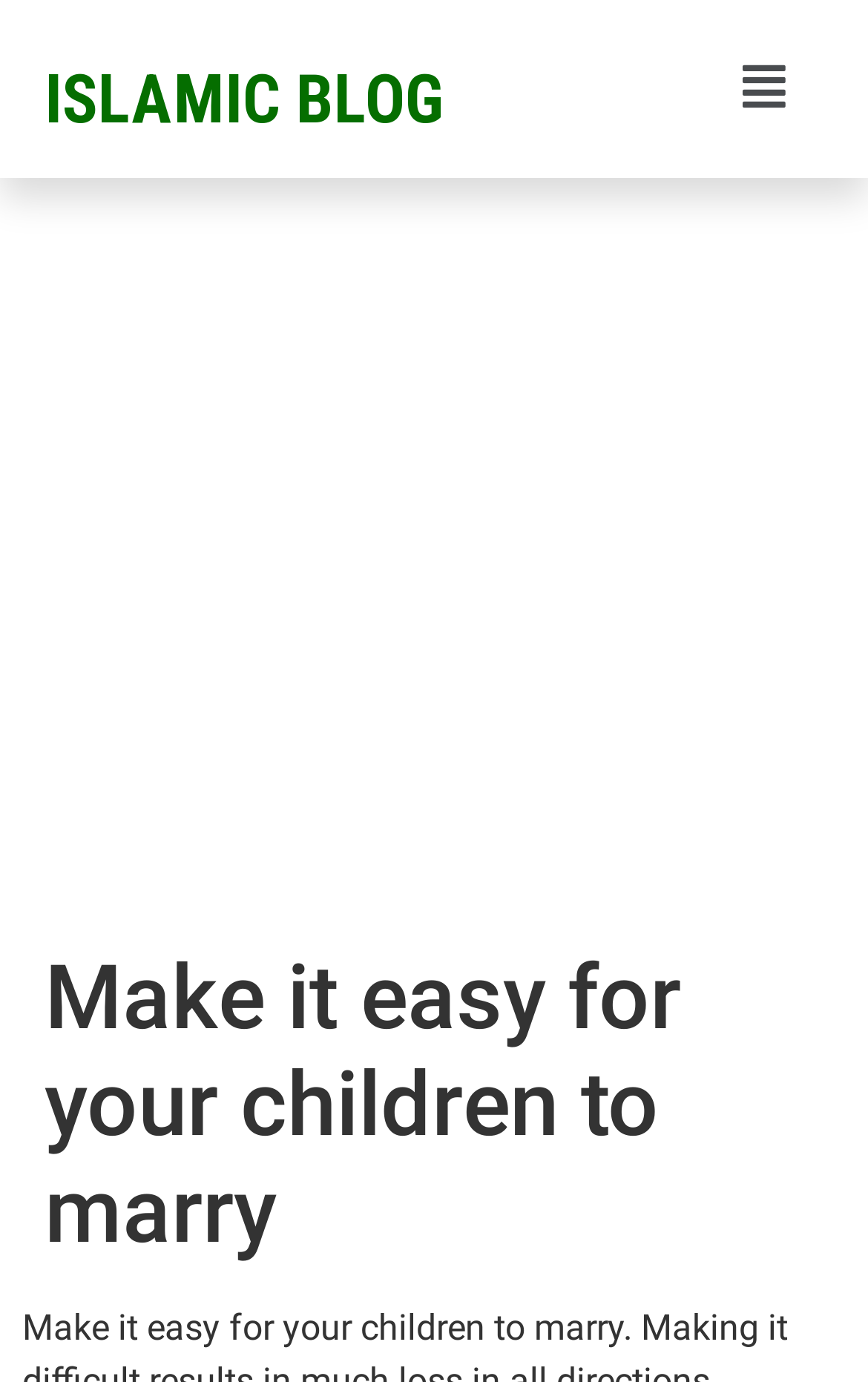Based on the element description Menu, identify the bounding box of the UI element in the given webpage screenshot. The coordinates should be in the format (top-left x, top-left y, bottom-right x, bottom-right y) and must be between 0 and 1.

[0.835, 0.032, 0.924, 0.094]